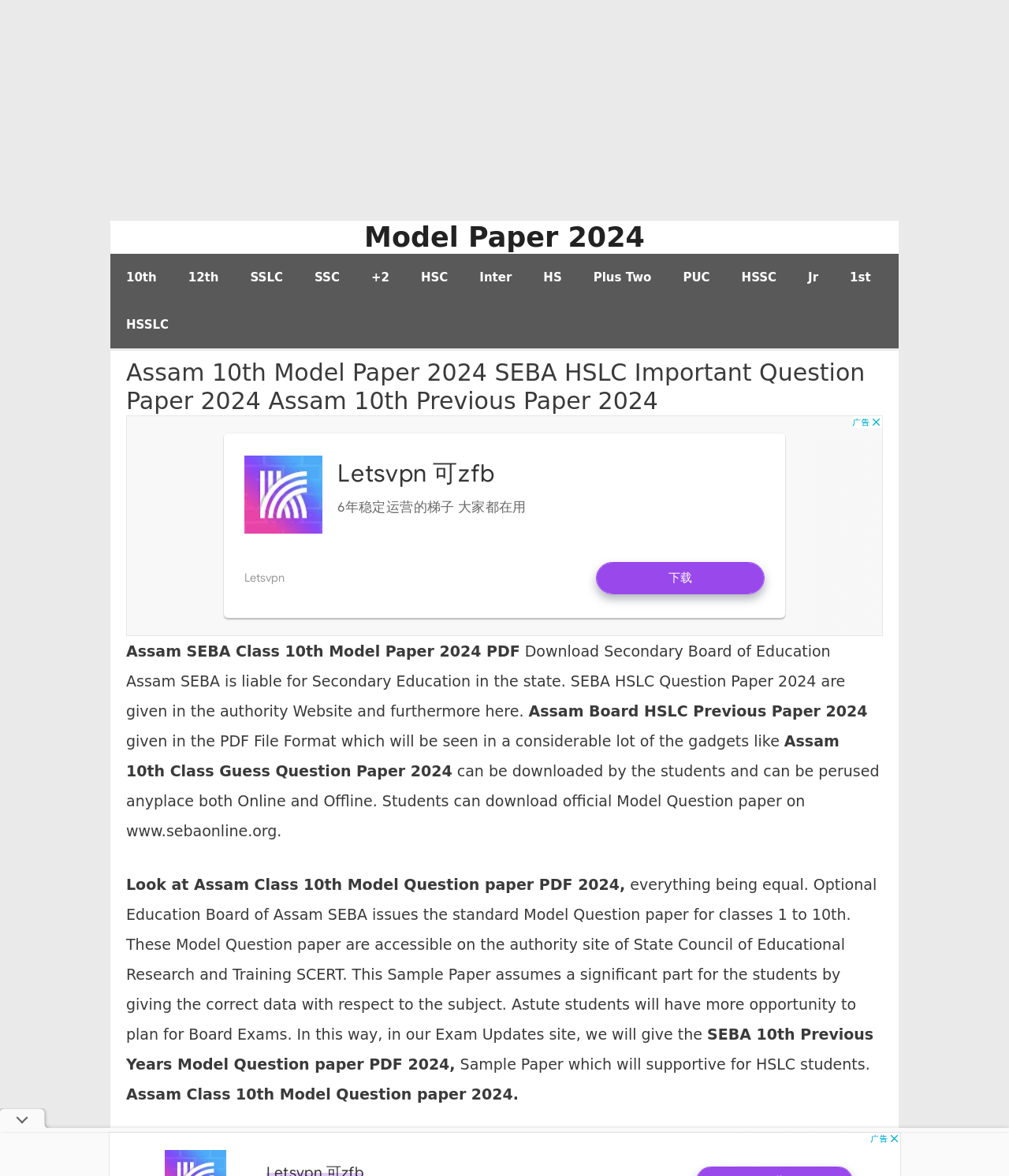Provide the bounding box coordinates of the HTML element this sentence describes: "Model Paper 2024". The bounding box coordinates consist of four float numbers between 0 and 1, i.e., [left, top, right, bottom].

[0.361, 0.188, 0.639, 0.215]